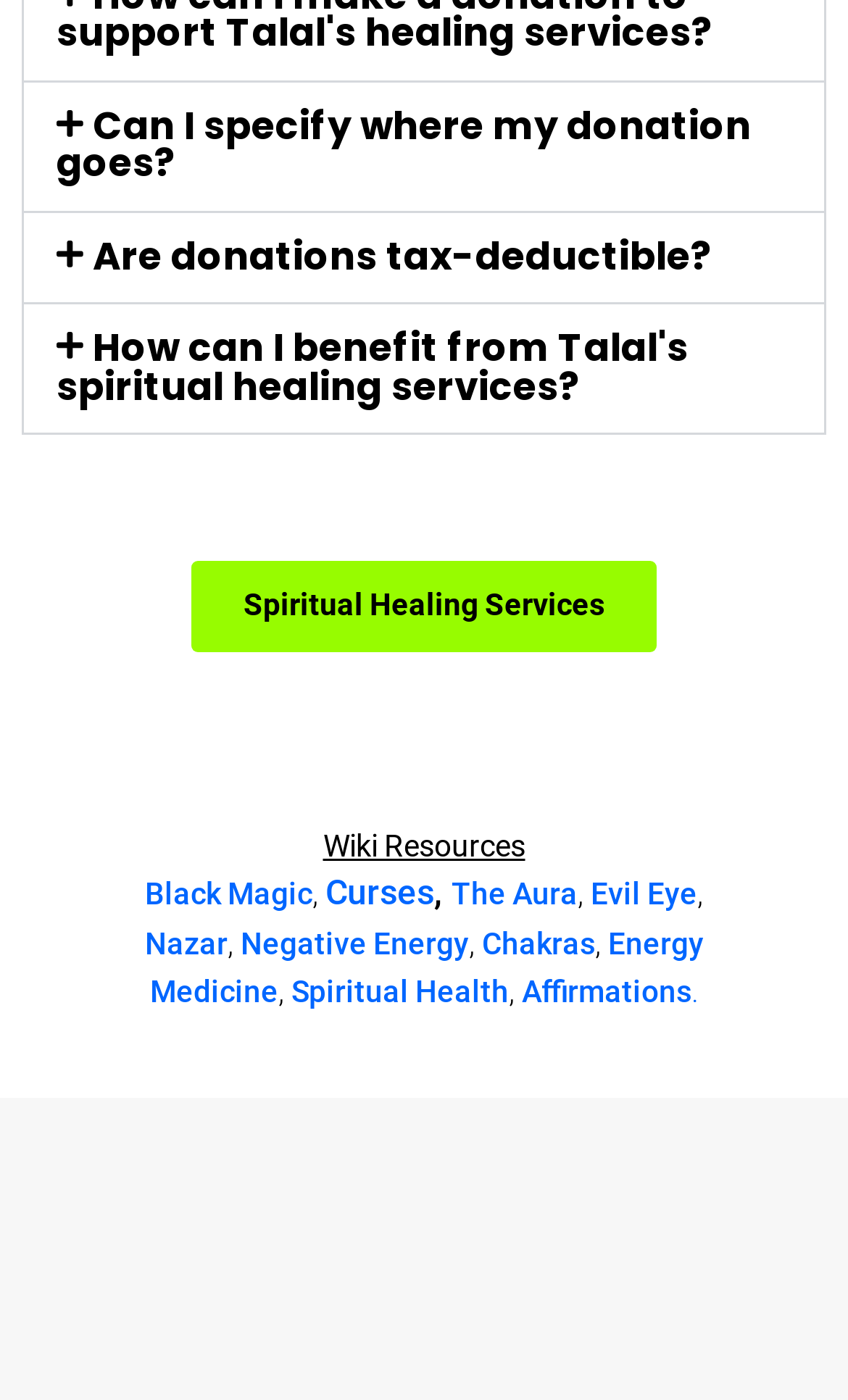What is the list of spiritual health-related topics on the webpage?
Please provide a single word or phrase based on the screenshot.

Black Magic, Curses, The Aura, etc.